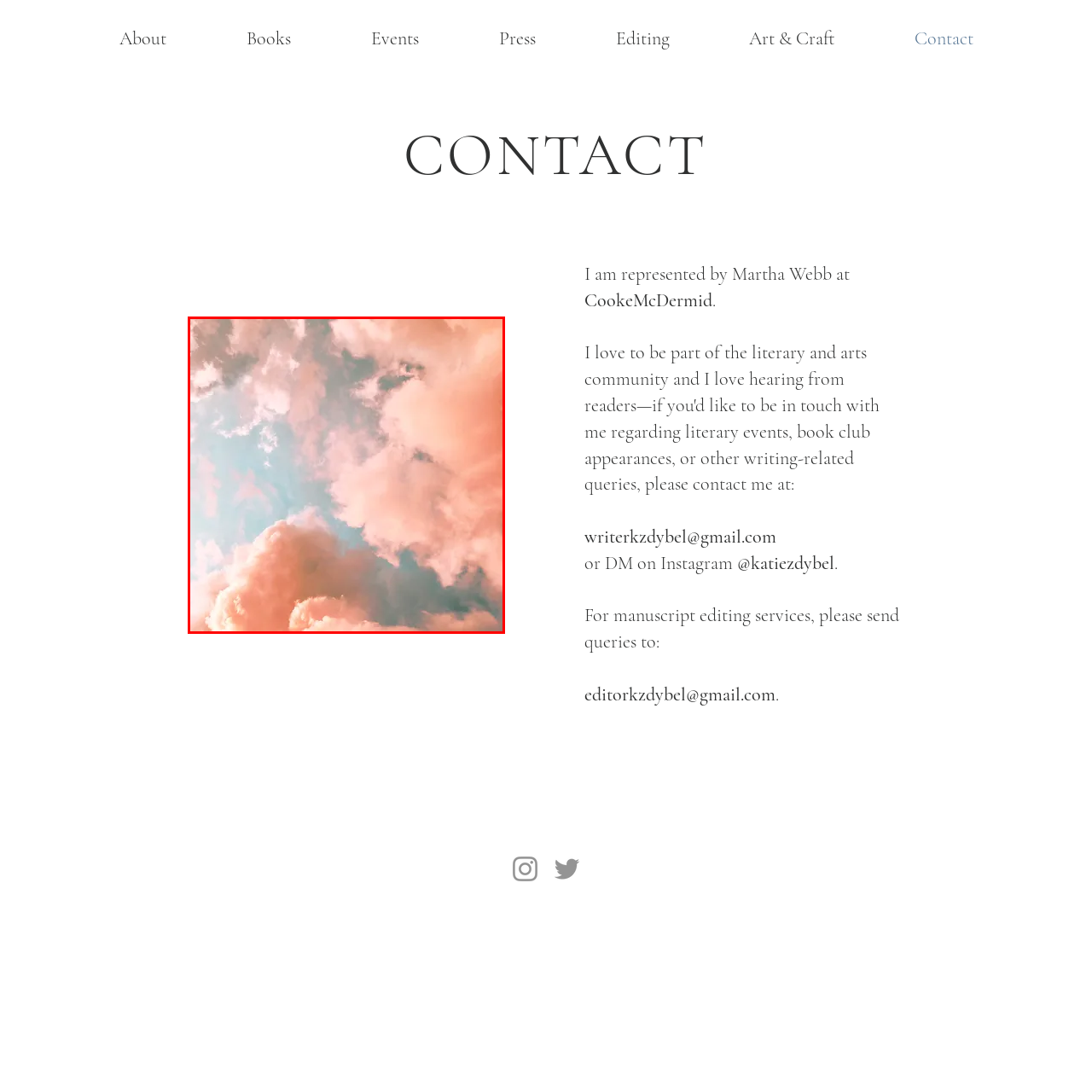Describe all the elements and activities occurring in the red-outlined area of the image extensively.

The image titled "Orange Clouds" captures a serene sky filled with soft, fluffy clouds bathed in warm hues of orange and pink. The gentle gradient transitions from the pastel blue of the sky to the vibrant colors of the clouds, creating a dreamy atmosphere. This stunning visual adds a calming touch to the context of the webpage, which emphasizes artistic expression and connection within the literary community. The image invites viewers to pause and reflect, evoking a sense of tranquility and inspiration.